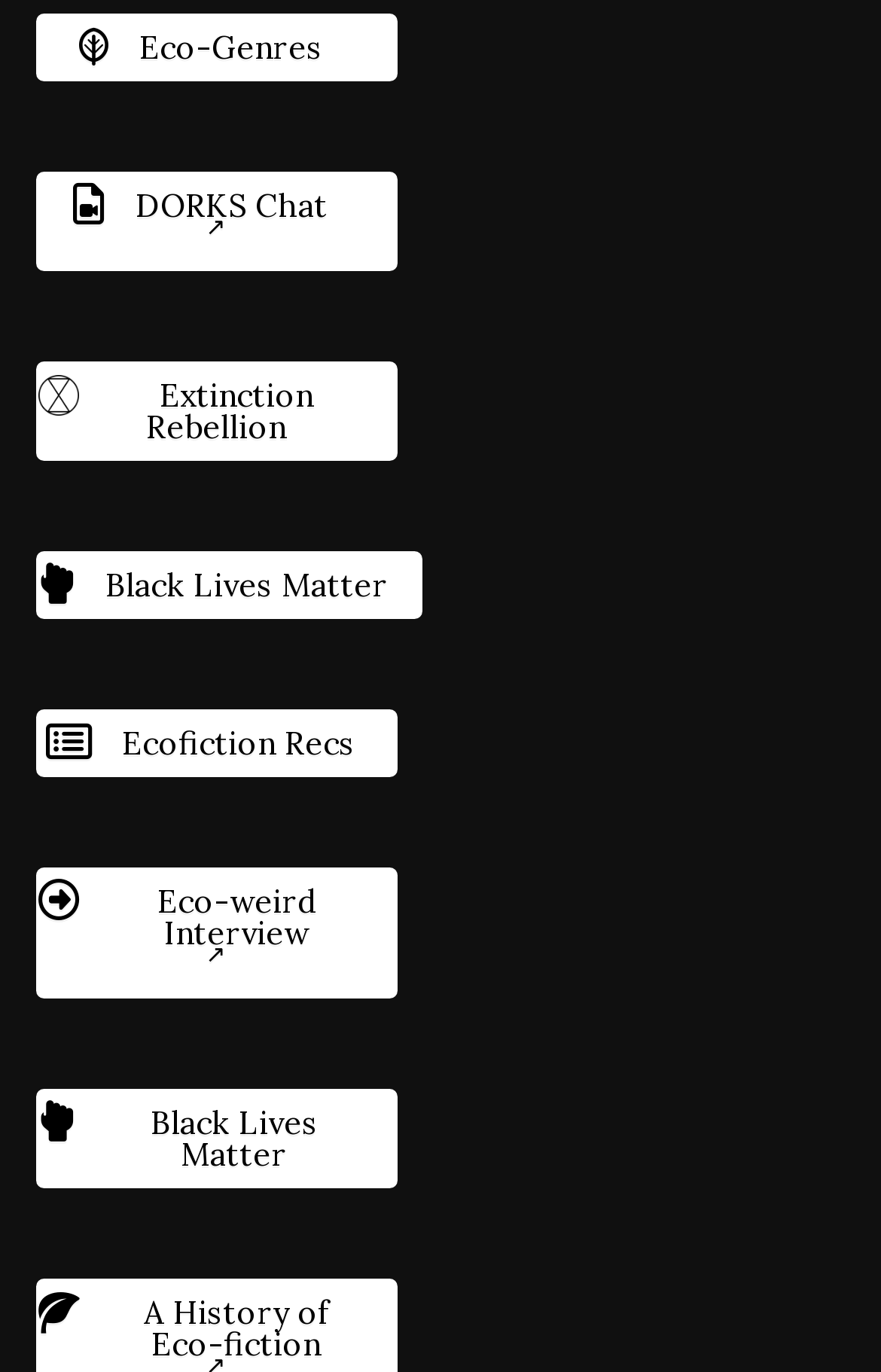Reply to the question with a brief word or phrase: How many times does 'Black Lives Matter' appear on the webpage?

2